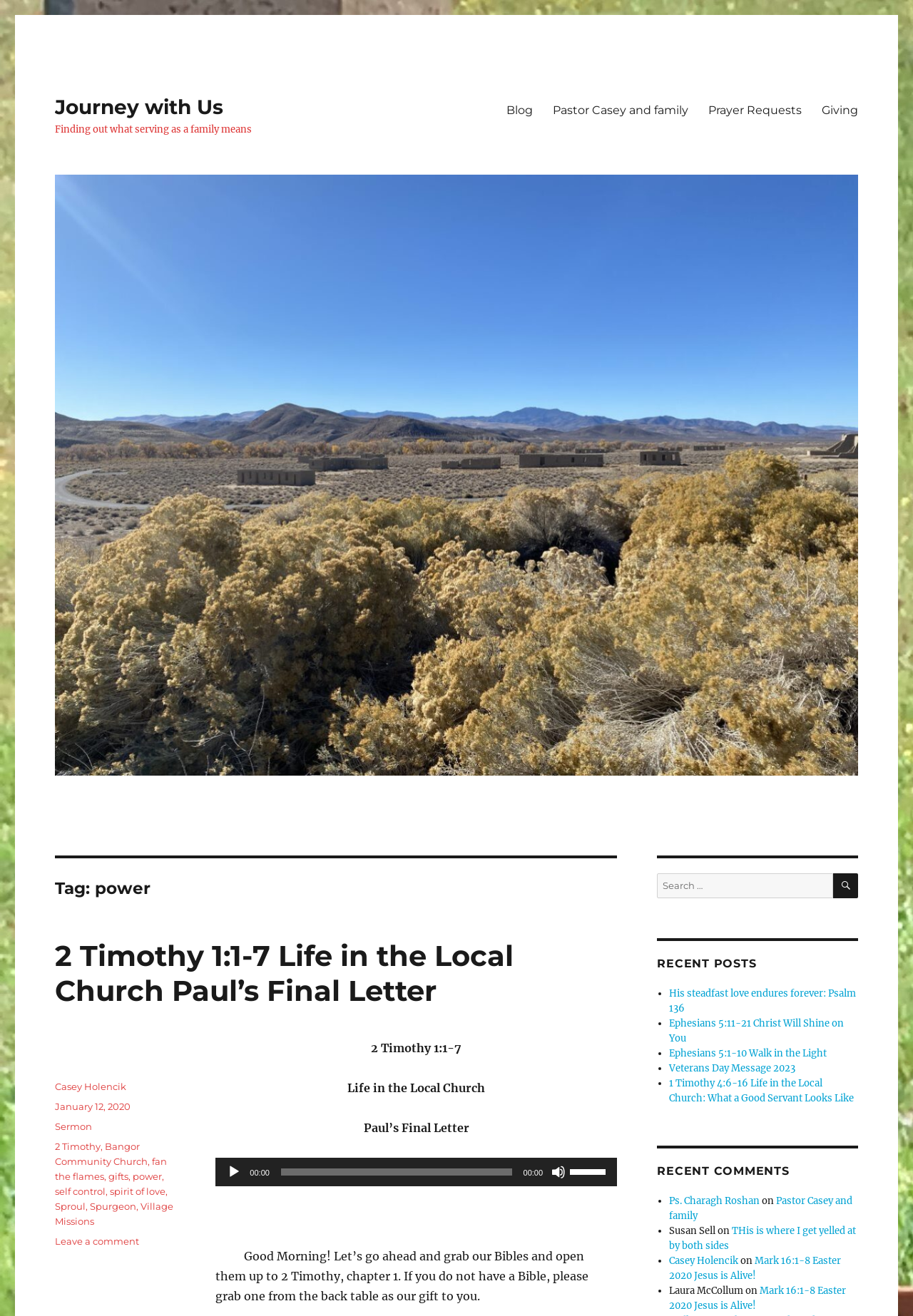What is the tag of the sermon?
Answer the question with a detailed and thorough explanation.

I found the tag of the sermon by looking at the link element with the text 'power' which is a child of the FooterAsNonLandmark element and has a role of 'Tag'.